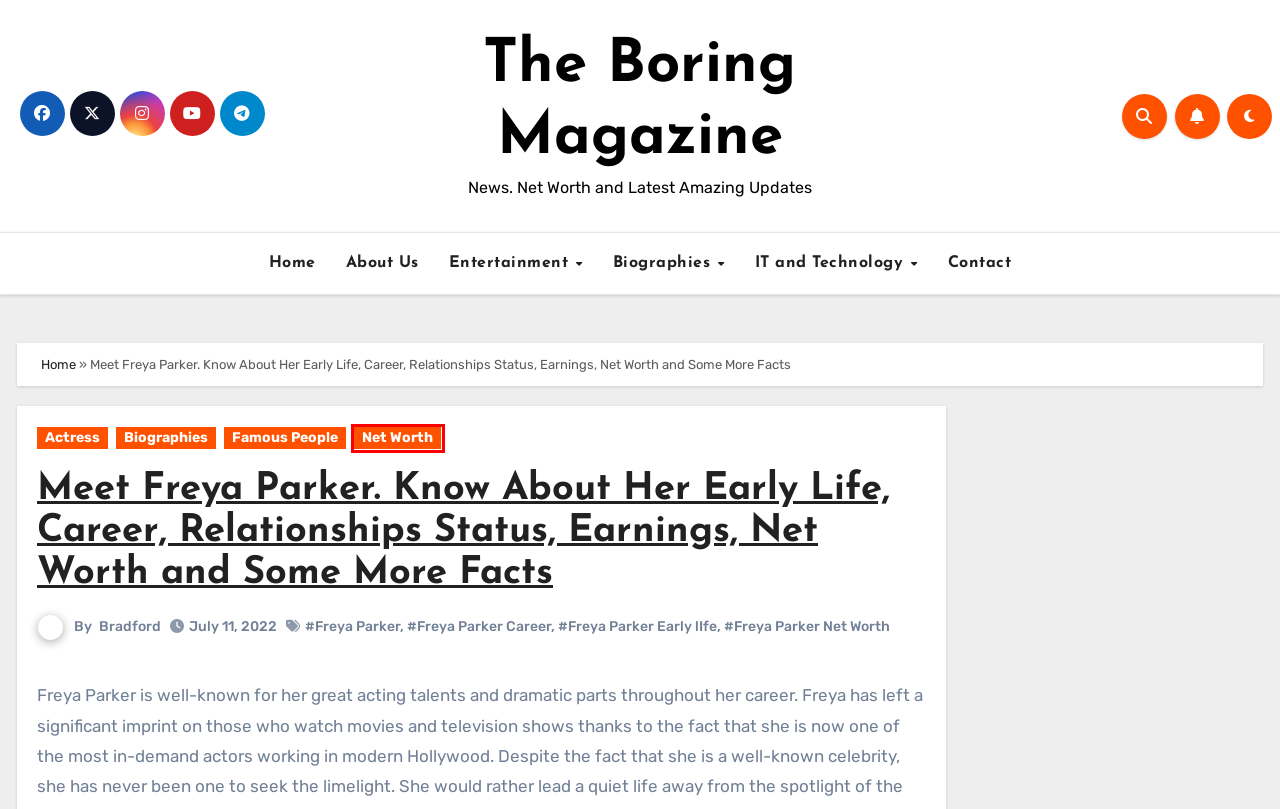Examine the screenshot of a webpage with a red bounding box around an element. Then, select the webpage description that best represents the new page after clicking the highlighted element. Here are the descriptions:
A. About - The Boring Magazine
B. Freya Parker Early lIfe Archives - The Boring Magazine
C. Net Worth Archives - The Boring Magazine
D. Freya Parker Career Archives - The Boring Magazine
E. Freya Parker Net Worth Archives - The Boring Magazine
F. Actress Archives - The Boring Magazine
G. Freya Parker Archives - The Boring Magazine
H. Entertainment - The Boring Magazine

C